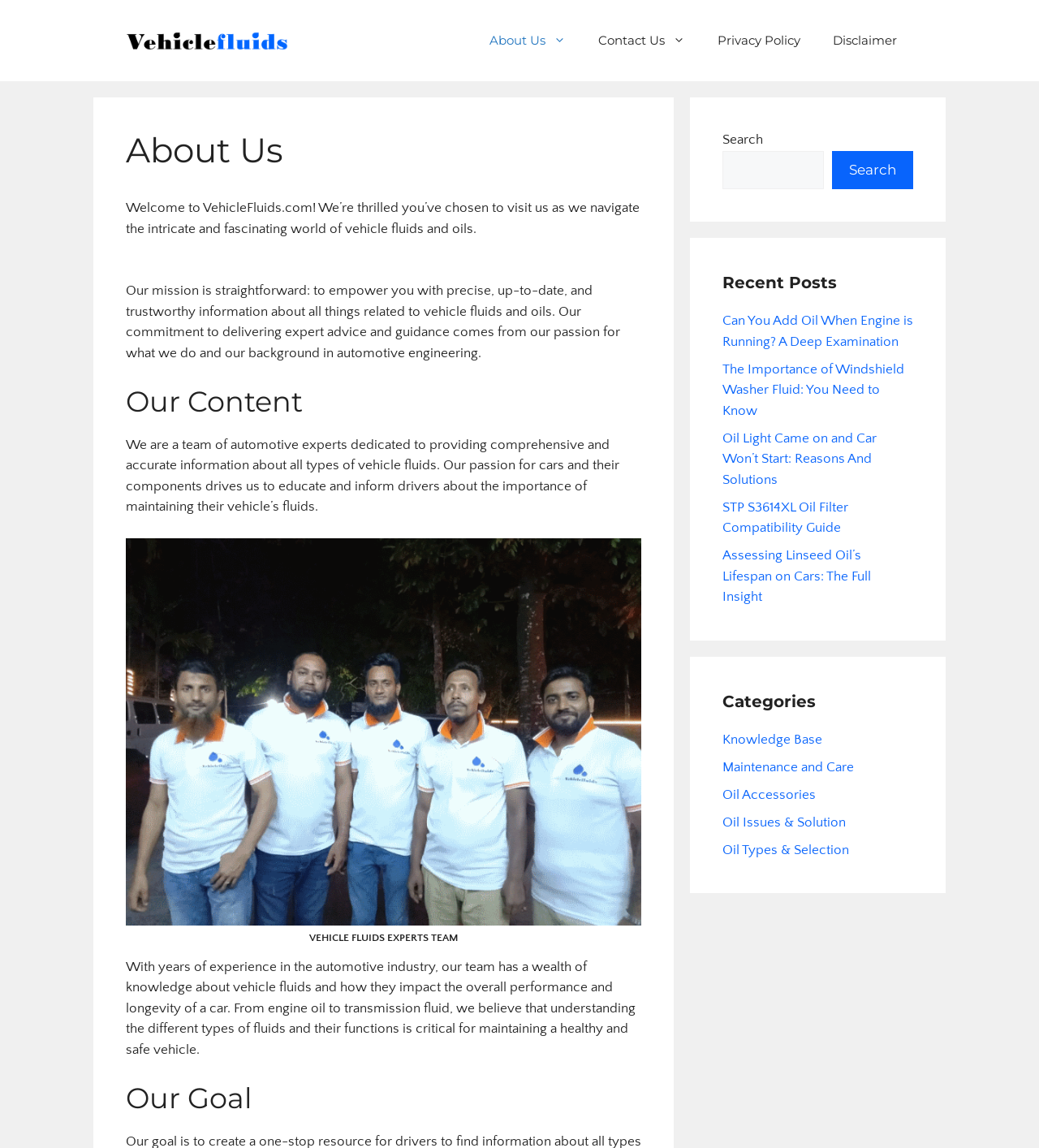What are the categories of content on this website?
Using the image provided, answer with just one word or phrase.

Knowledge Base, Maintenance and Care, etc.